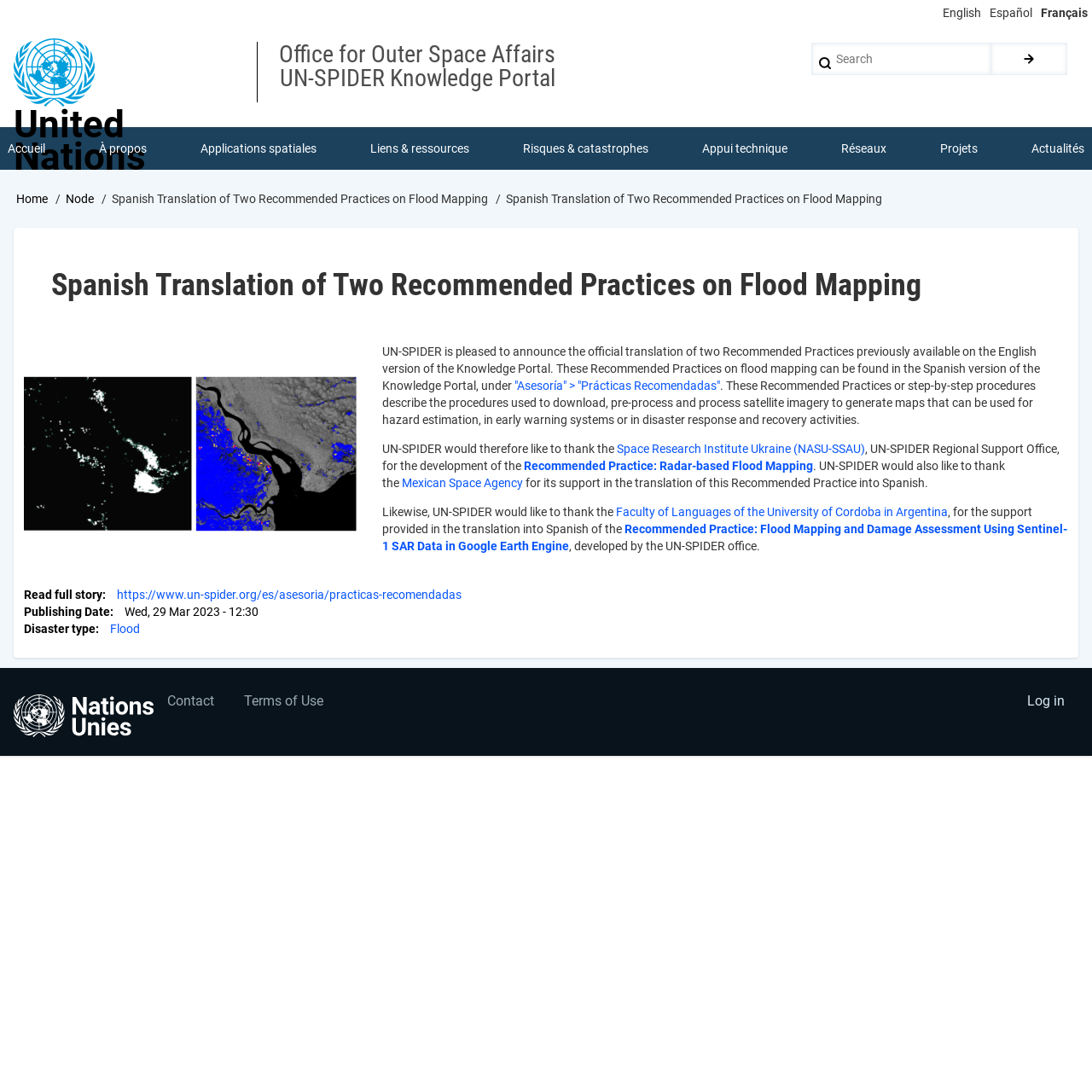Please specify the bounding box coordinates of the clickable region to carry out the following instruction: "Log in". The coordinates should be four float numbers between 0 and 1, in the format [left, top, right, bottom].

[0.928, 0.625, 0.988, 0.659]